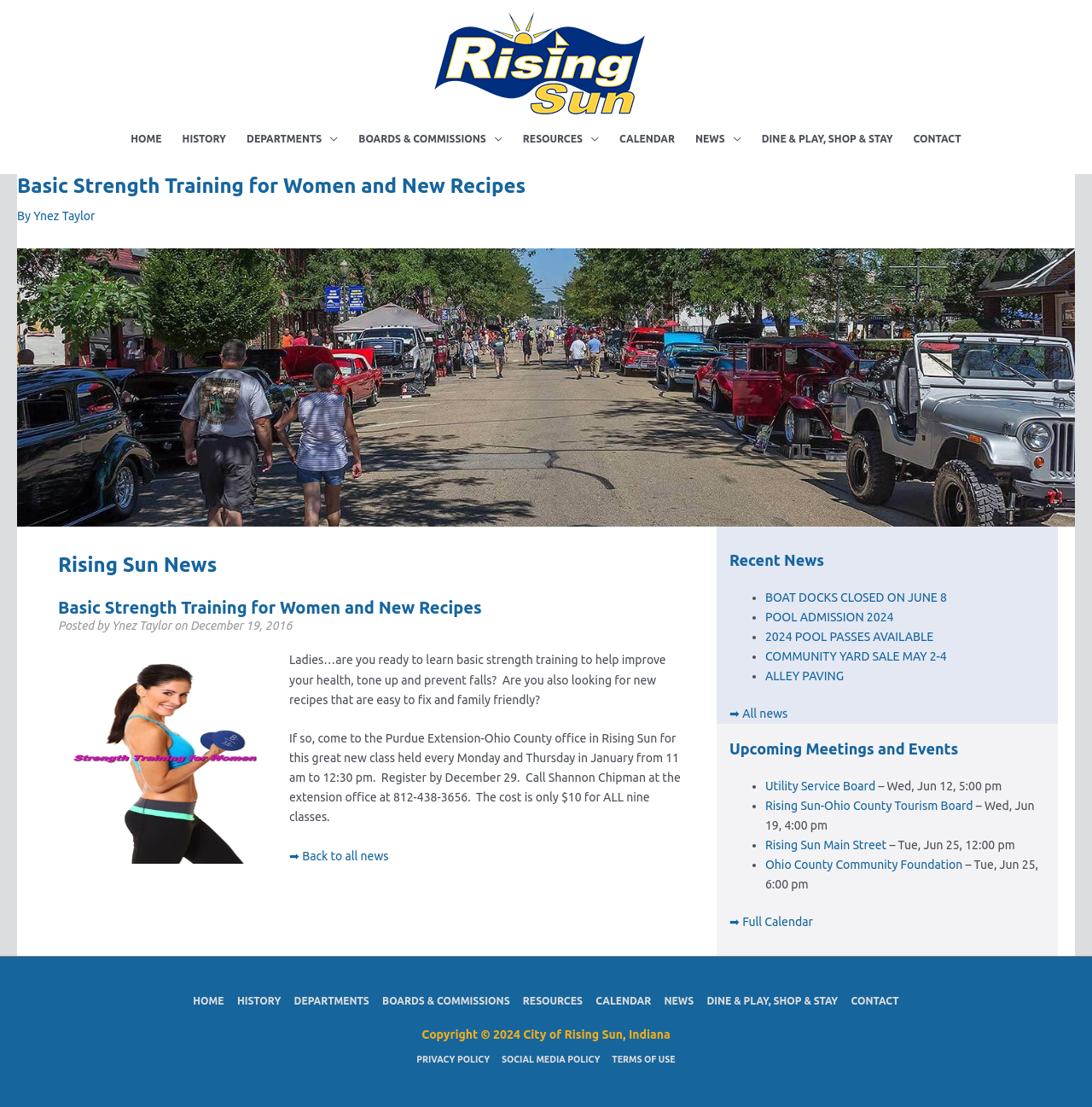Find the bounding box coordinates for the area you need to click to carry out the instruction: "Click on the '➡ Back to all news' link". The coordinates should be four float numbers between 0 and 1, indicated as [left, top, right, bottom].

[0.265, 0.767, 0.356, 0.779]